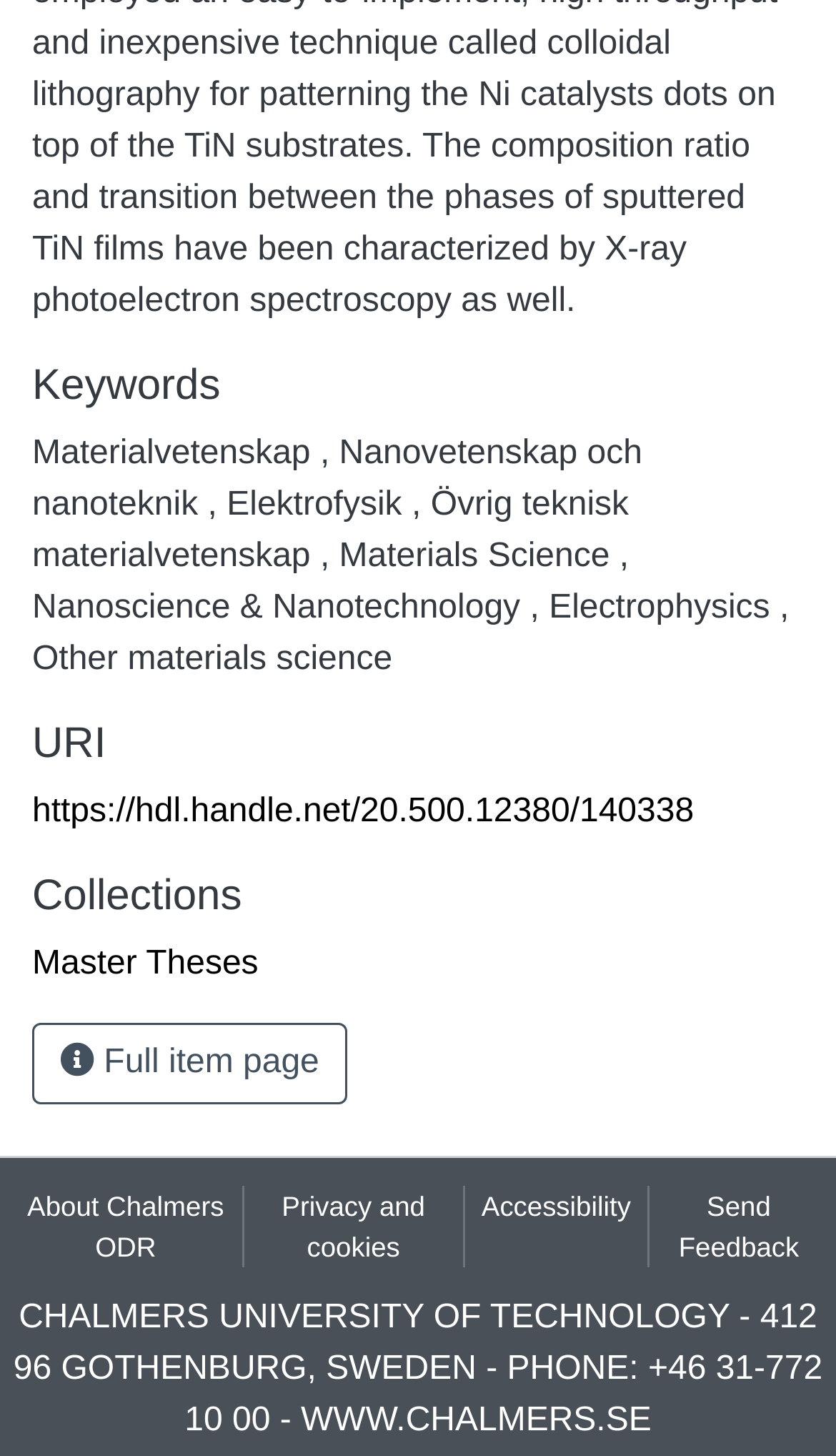What is the URL of the linked item?
Based on the visual details in the image, please answer the question thoroughly.

The URL of the linked item is 'https://hdl.handle.net/20.500.12380/140338' as indicated by the link element with bounding box coordinates [0.038, 0.544, 0.83, 0.569]